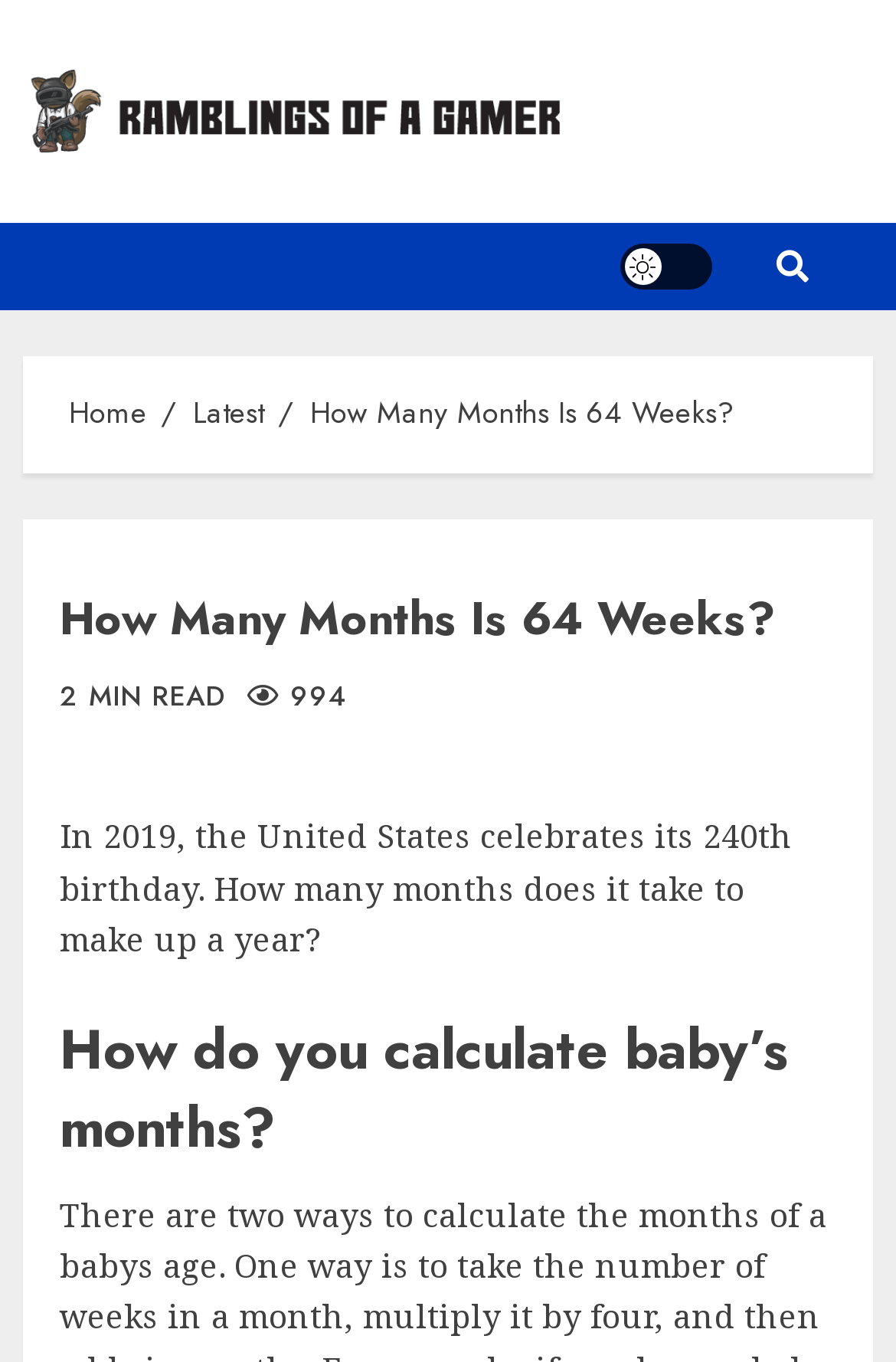Identify the bounding box for the UI element specified in this description: "Light/Dark Button". The coordinates must be four float numbers between 0 and 1, formatted as [left, top, right, bottom].

[0.692, 0.179, 0.795, 0.213]